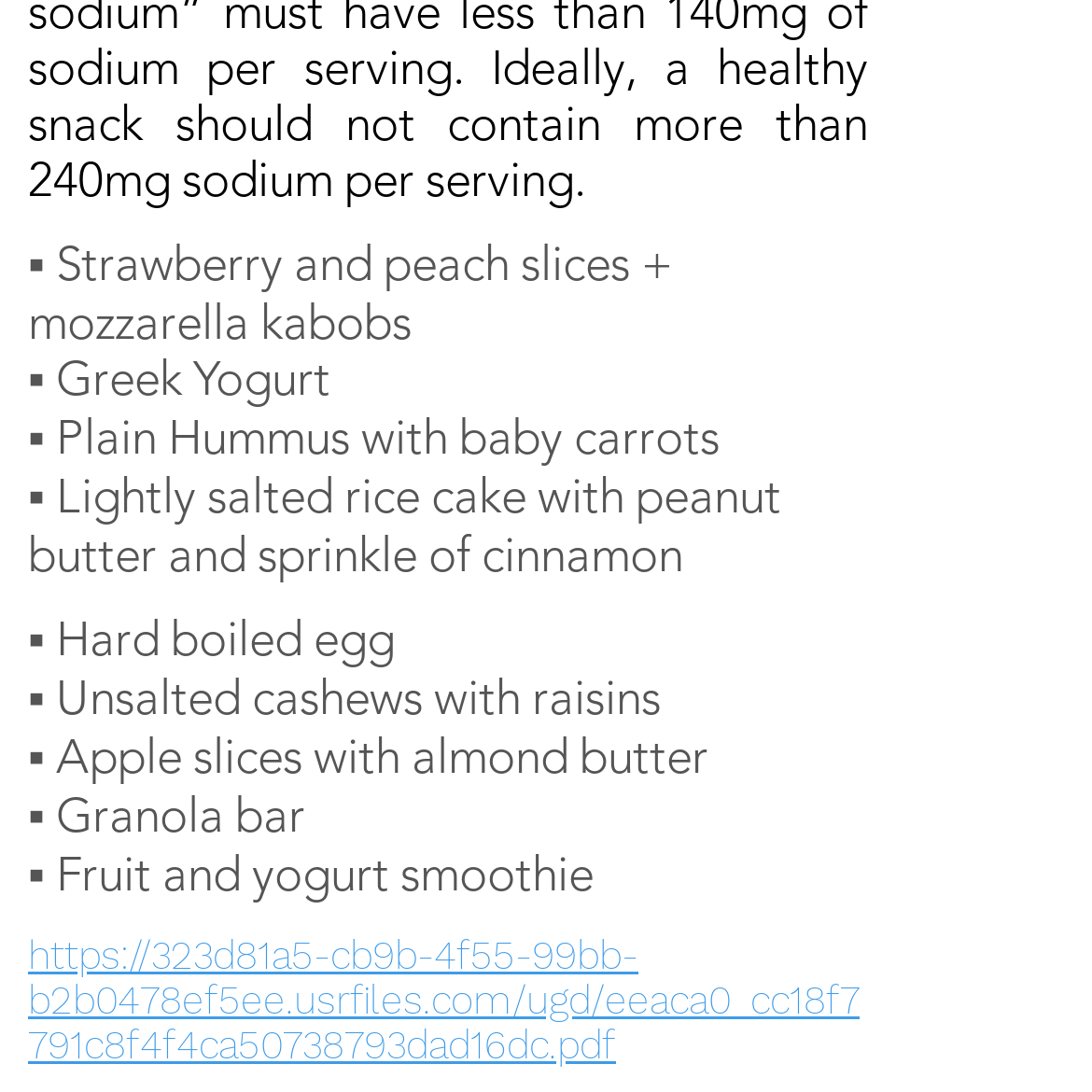Respond to the question with just a single word or phrase: 
What is the first snack option that contains fruit?

Strawberry and peach slices + mozzarella kabobs